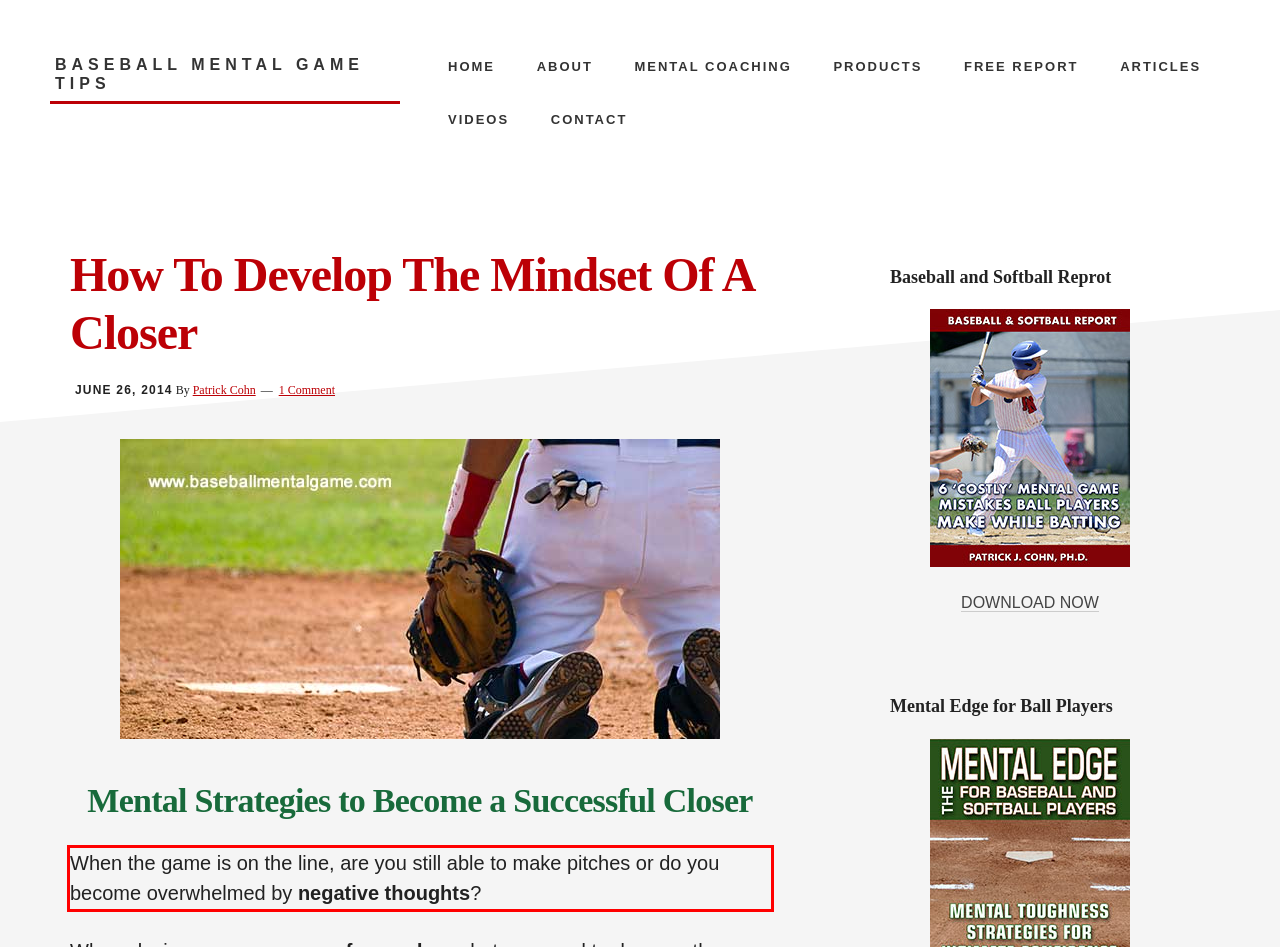Observe the screenshot of the webpage, locate the red bounding box, and extract the text content within it.

When the game is on the line, are you still able to make pitches or do you become overwhelmed by negative thoughts?